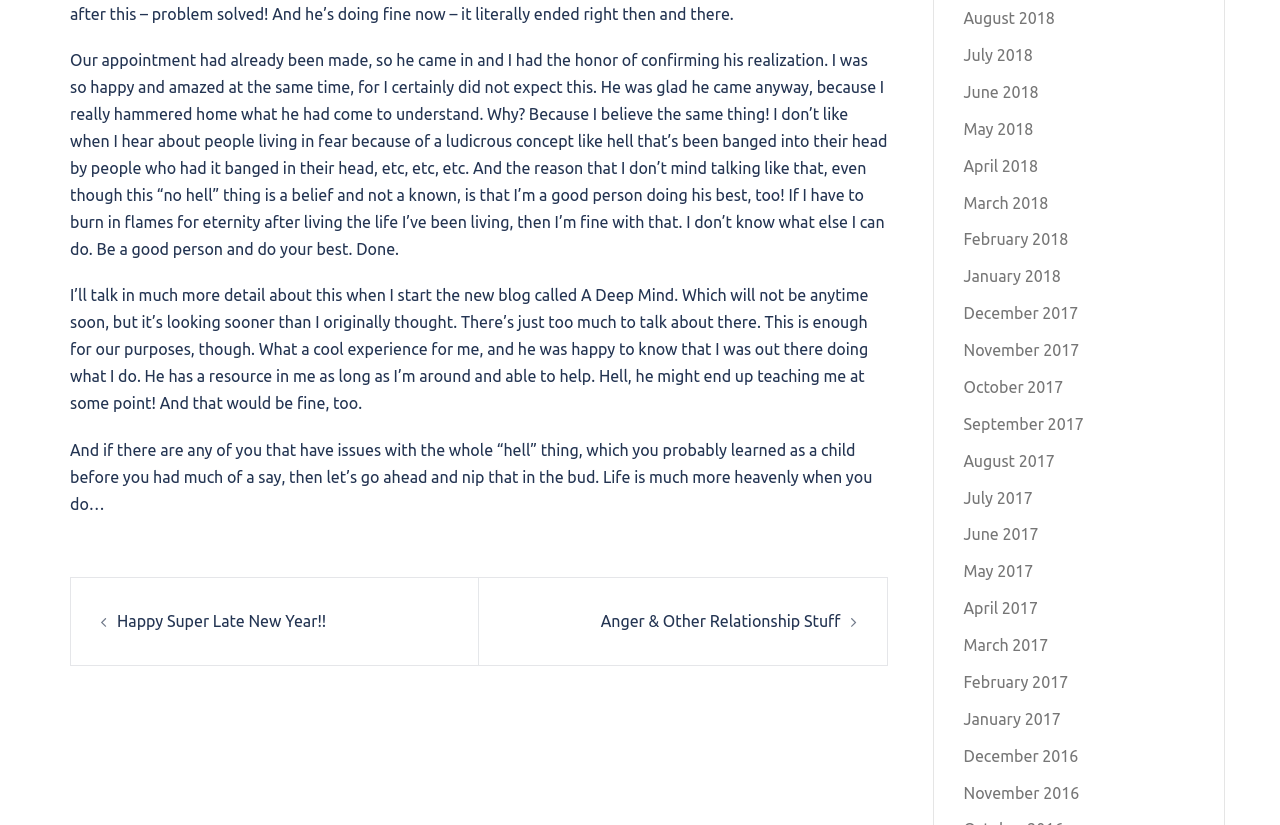What is the relationship between the author and the person who came to visit?
Can you provide a detailed and comprehensive answer to the question?

The author mentions that they were happy to confirm the person's realization and that the person was glad to know that the author was out there doing what they do, implying a friendly and supportive relationship between the two.